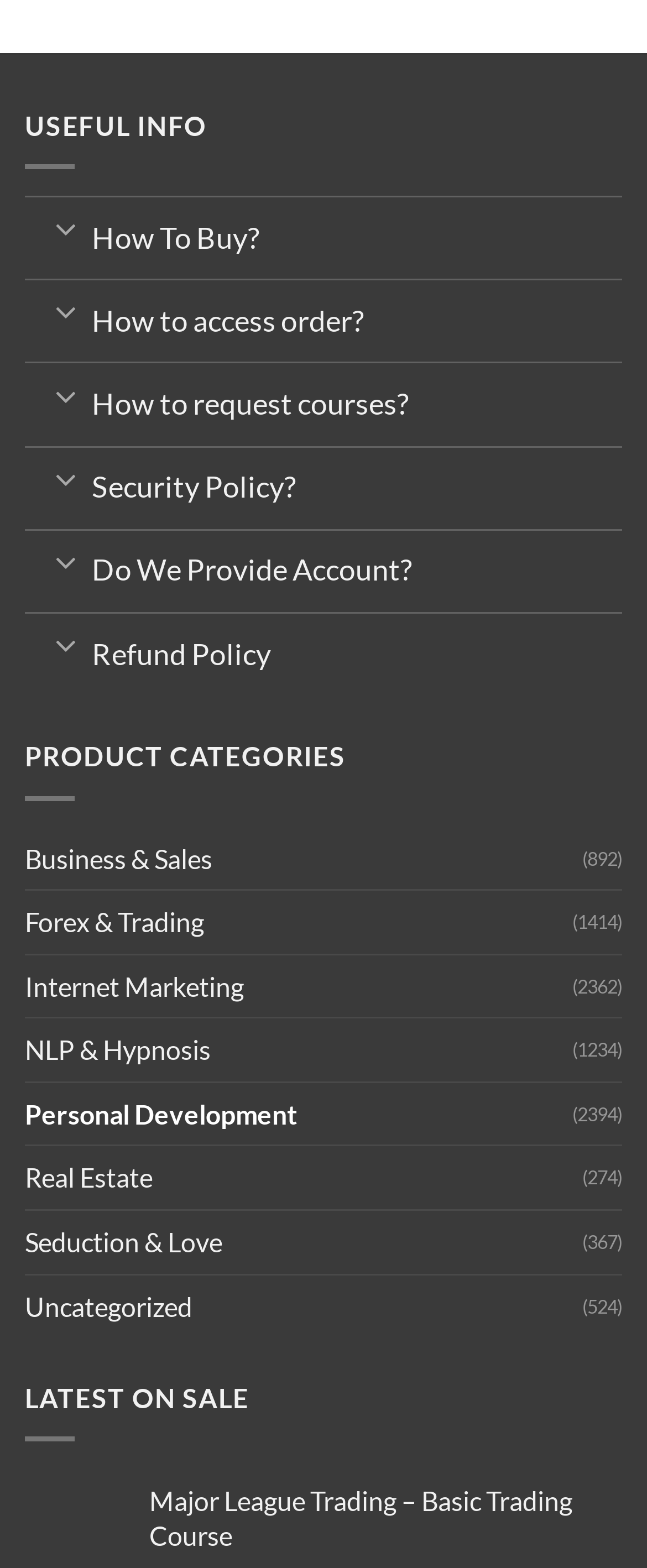Use a single word or phrase to answer the question:
How many 'Toggle' buttons are there?

5